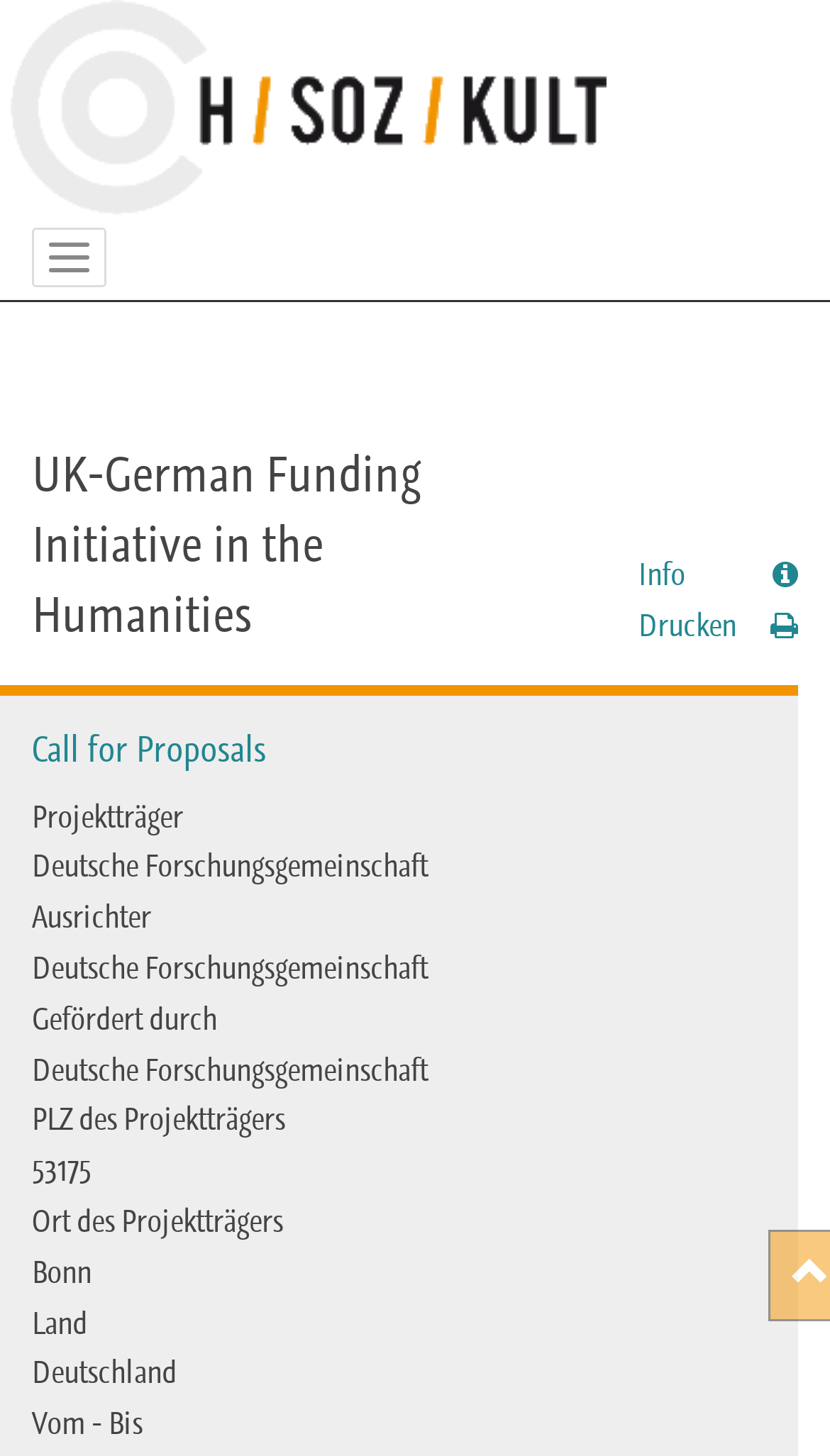Who is the project sponsor?
Look at the image and provide a detailed response to the question.

The question asks for the project sponsor. By examining the webpage, we can see that the text 'Deutsche Forschungsgemeinschaft' is present under the label 'Projektträger', which suggests that this is the project sponsor.